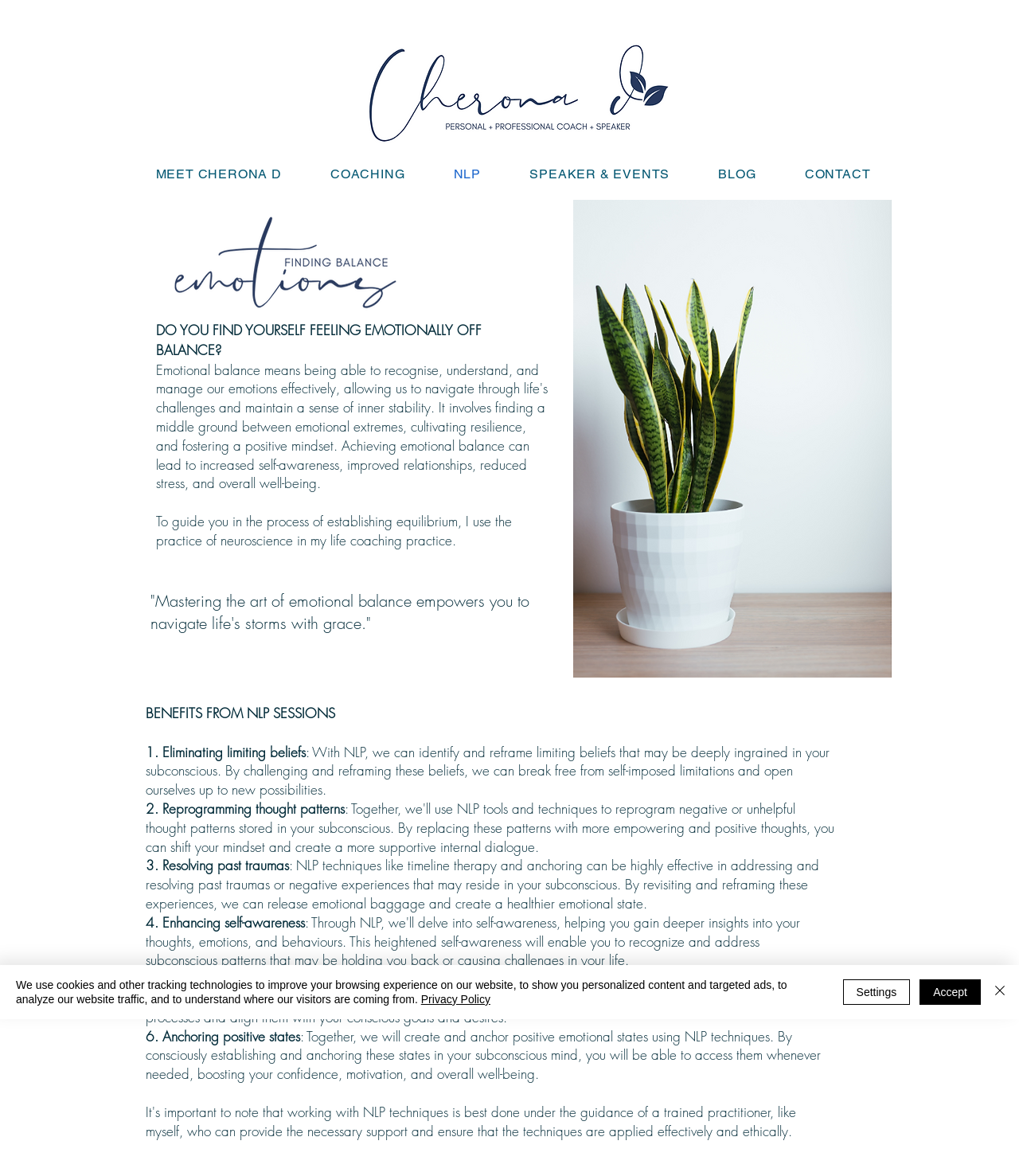Determine the bounding box coordinates of the clickable element necessary to fulfill the instruction: "contact the magazine". Provide the coordinates as four float numbers within the 0 to 1 range, i.e., [left, top, right, bottom].

None